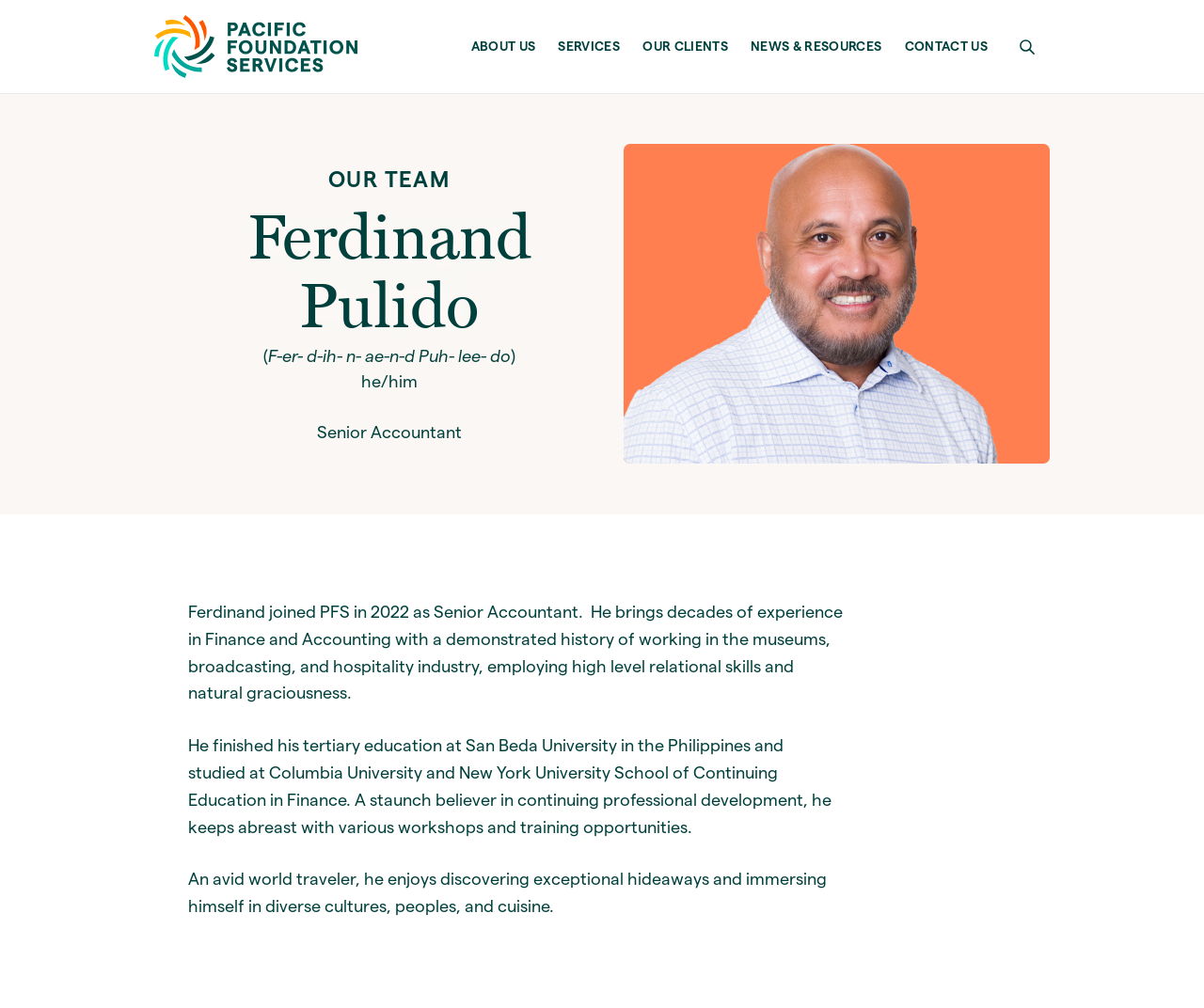Please provide a brief answer to the following inquiry using a single word or phrase:
What industries has Ferdinand worked in?

Museums, broadcasting, and hospitality